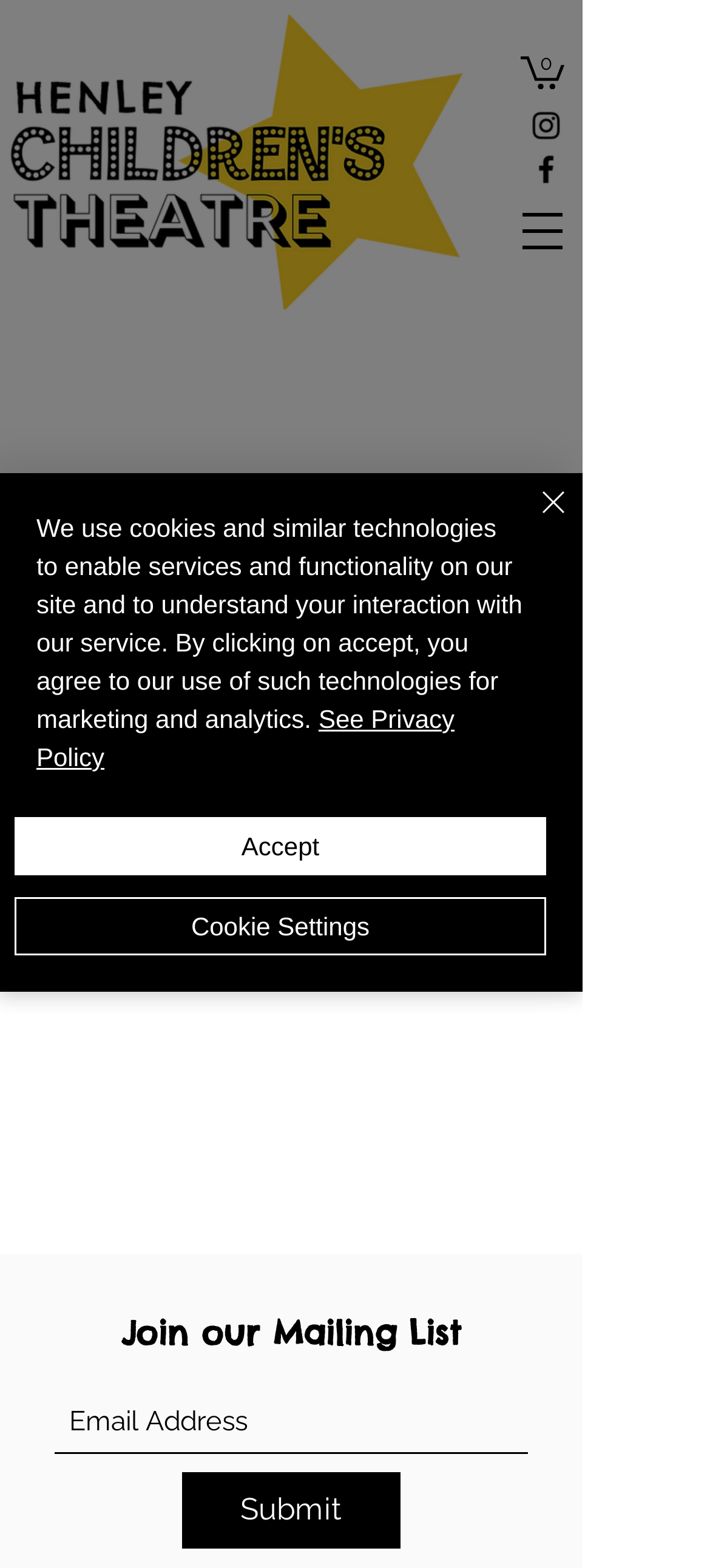How many items are in the cart?
Using the image as a reference, answer with just one word or a short phrase.

0